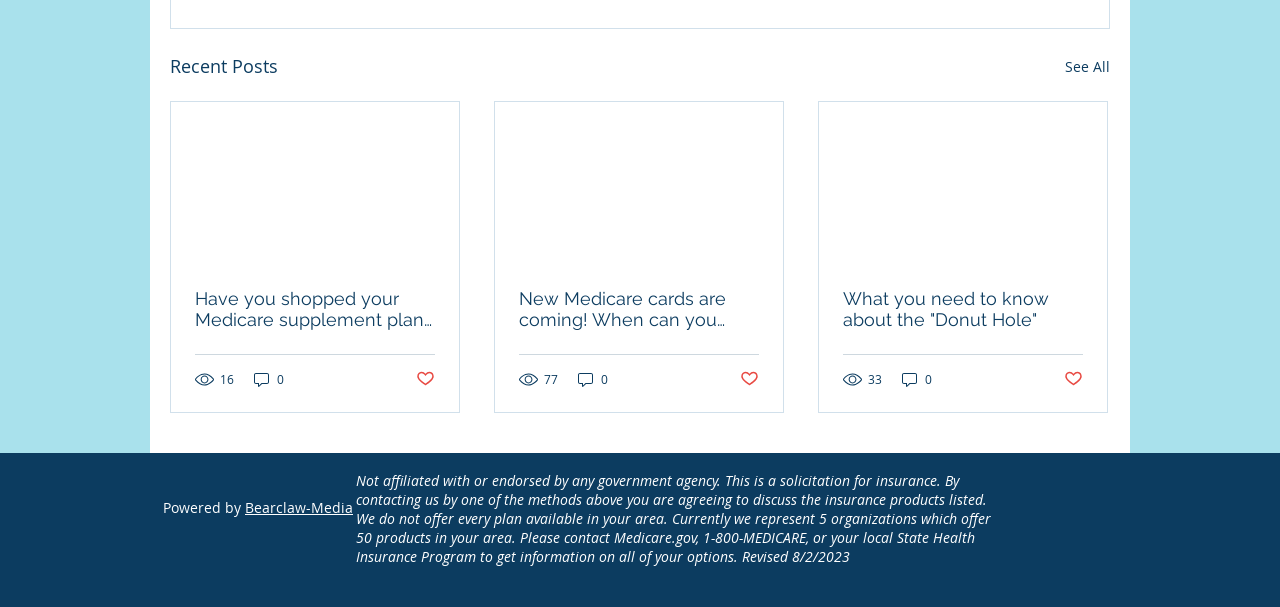Can you find the bounding box coordinates for the UI element given this description: "See All"? Provide the coordinates as four float numbers between 0 and 1: [left, top, right, bottom].

[0.832, 0.086, 0.867, 0.133]